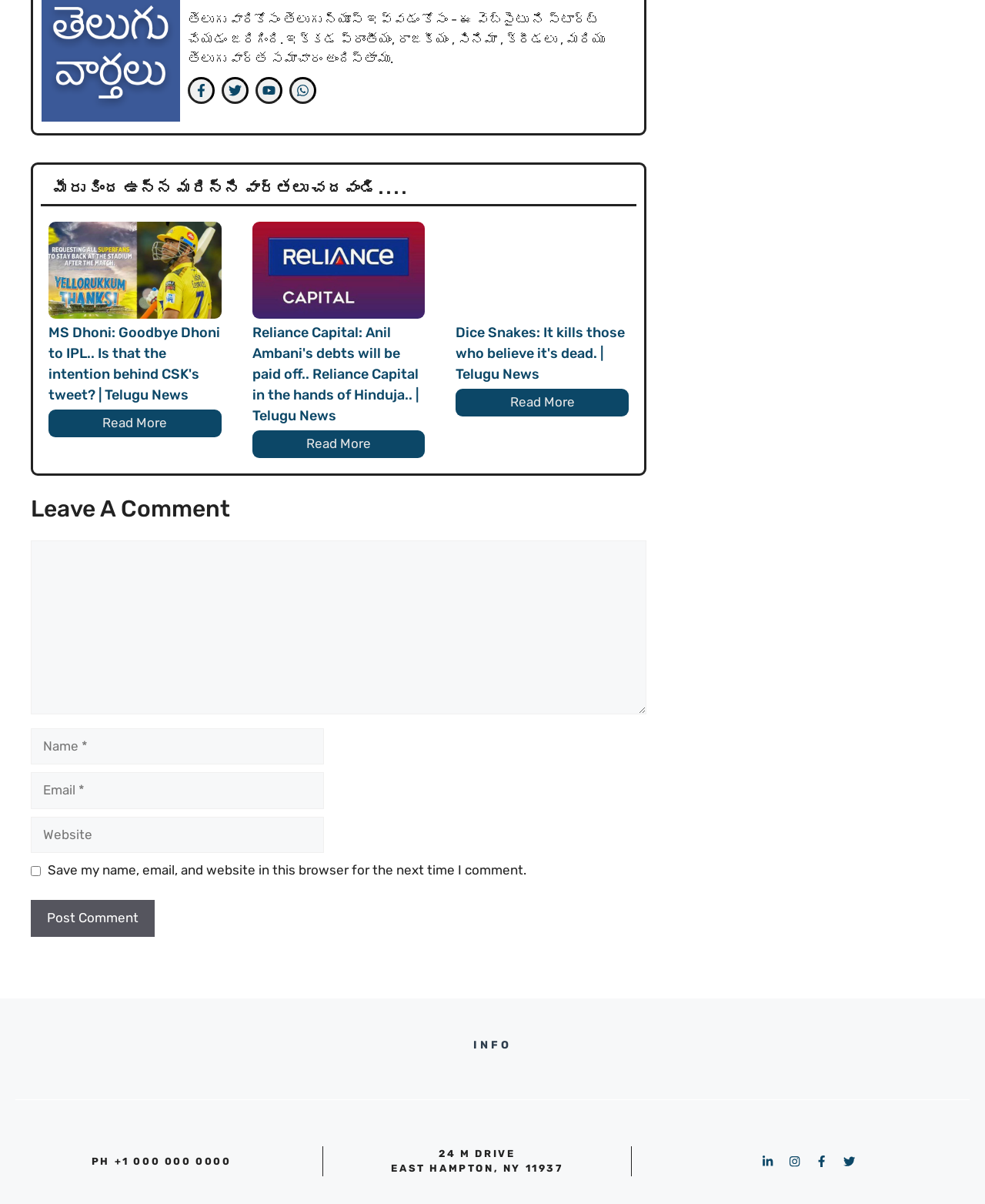Provide the bounding box coordinates of the HTML element described by the text: "Visit our Facebook".

None